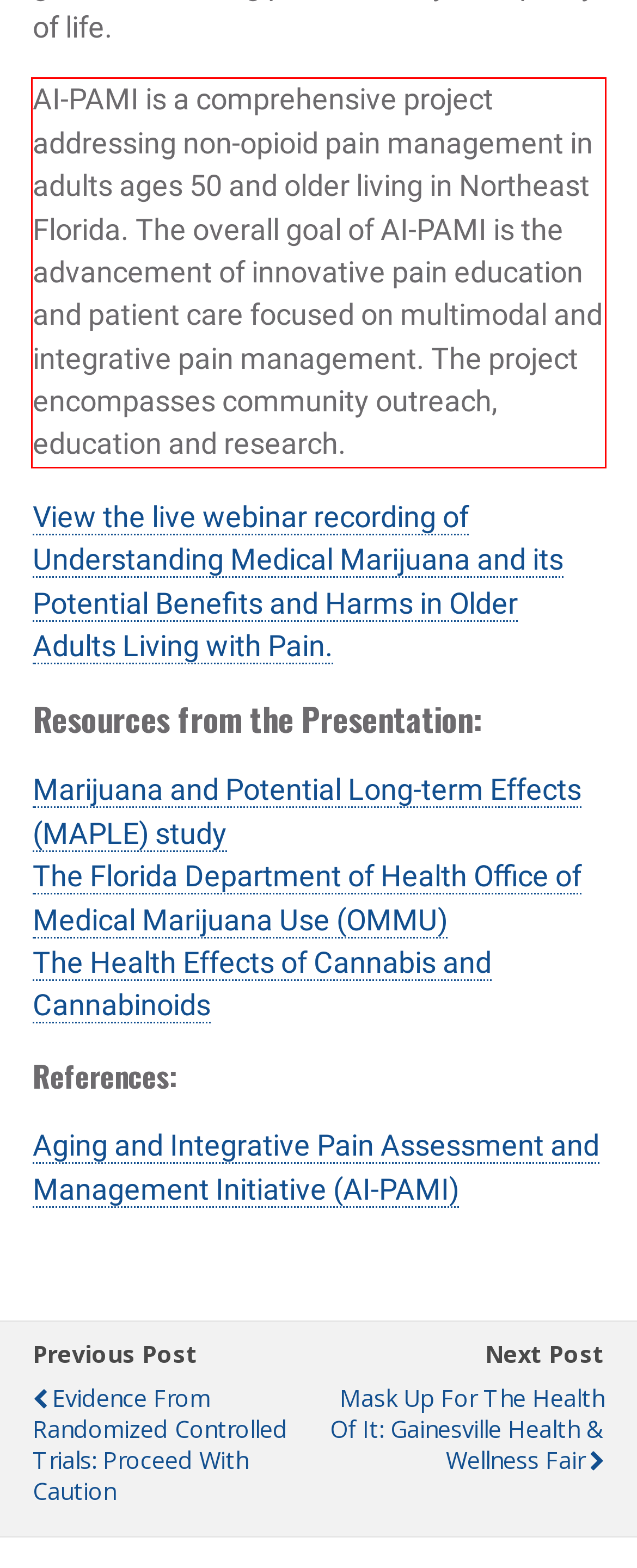Your task is to recognize and extract the text content from the UI element enclosed in the red bounding box on the webpage screenshot.

AI-PAMI is a comprehensive project addressing non-opioid pain management in adults ages 50 and older living in Northeast Florida. The overall goal of AI-PAMI is the advancement of innovative pain education and patient care focused on multimodal and integrative pain management. The project encompasses community outreach, education and research.